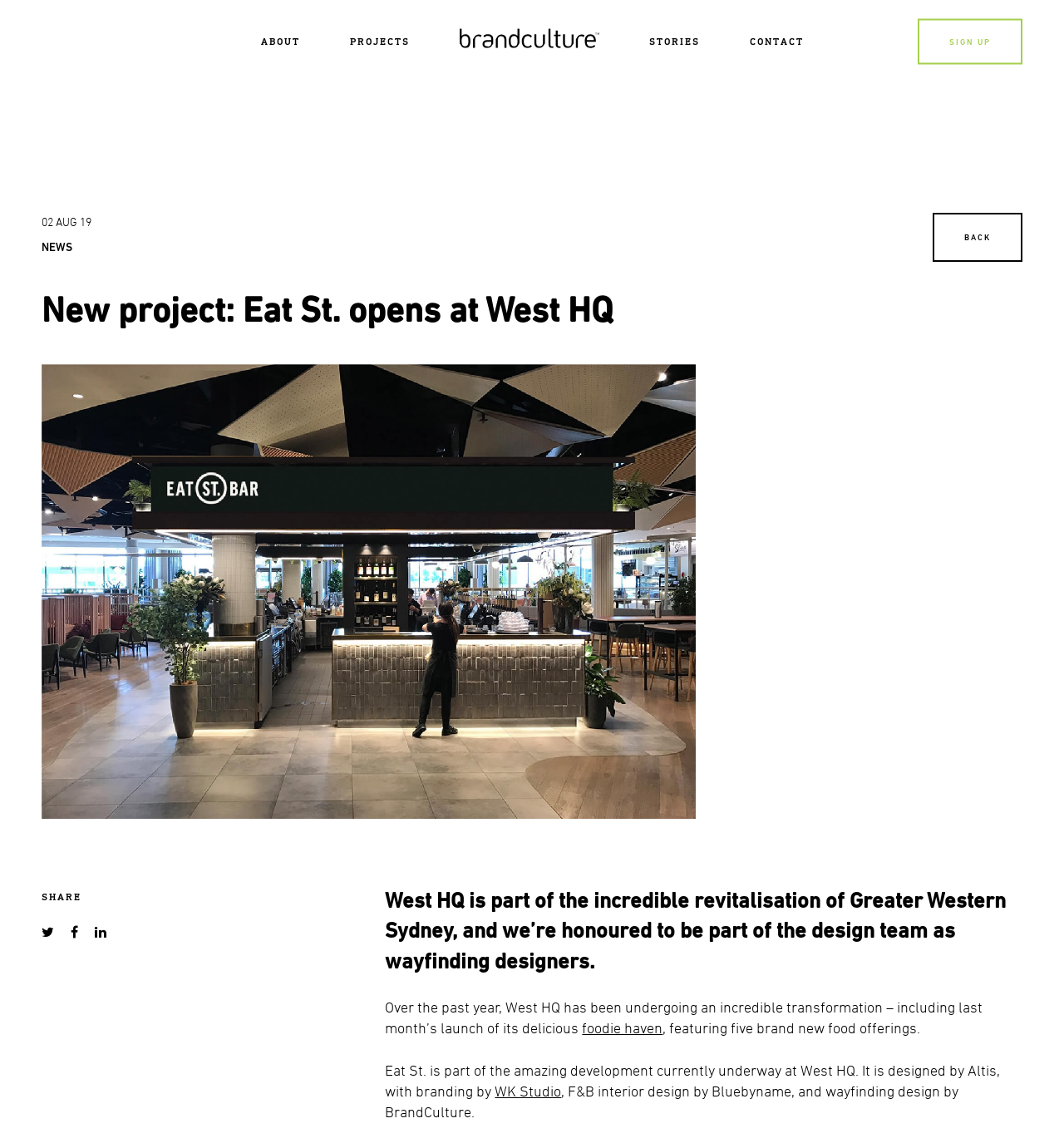Please identify the bounding box coordinates of the element on the webpage that should be clicked to follow this instruction: "Click on foodie haven". The bounding box coordinates should be given as four float numbers between 0 and 1, formatted as [left, top, right, bottom].

[0.547, 0.888, 0.623, 0.903]